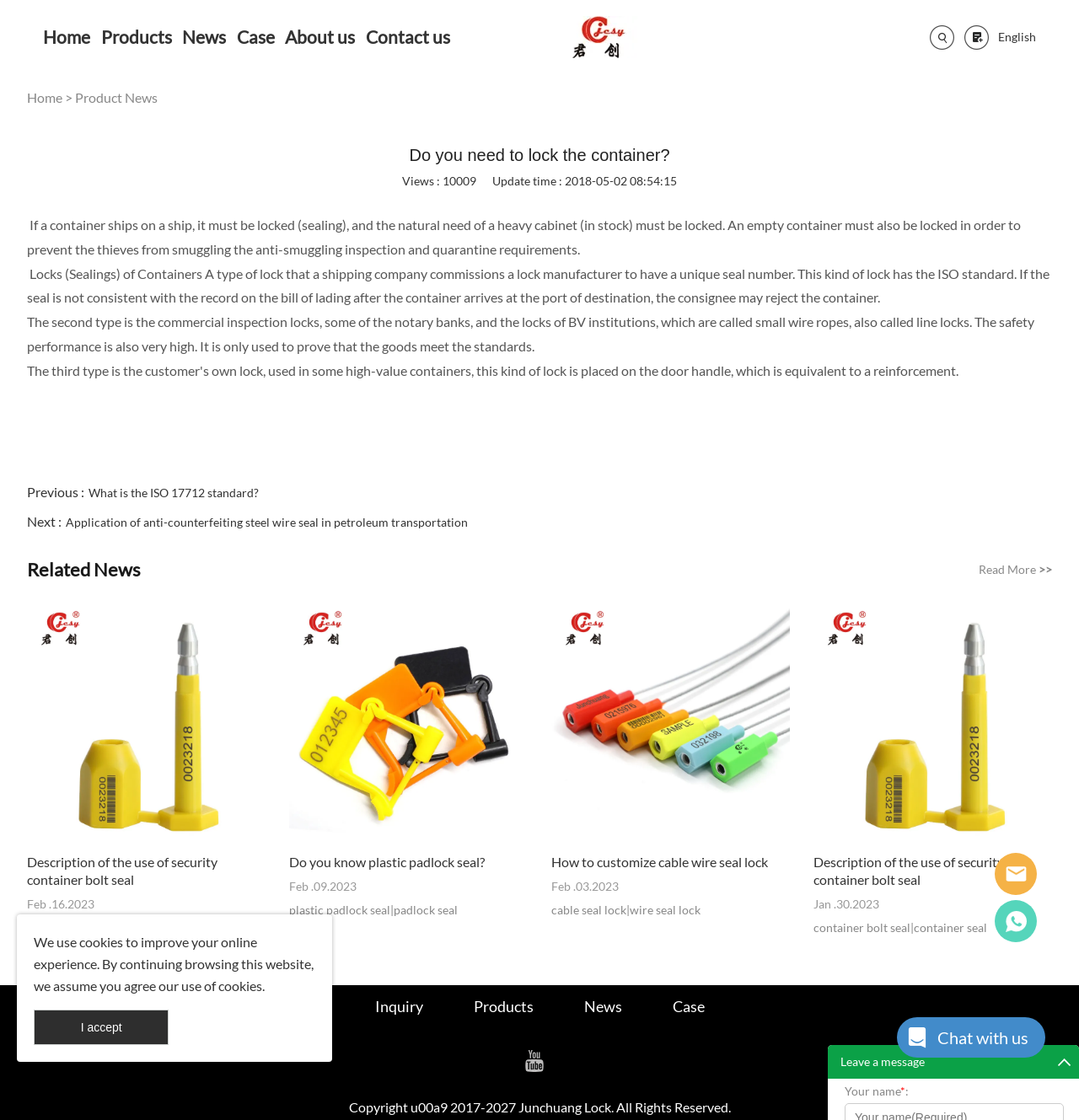Can you extract the primary headline text from the webpage?

Do you need to lock the container?